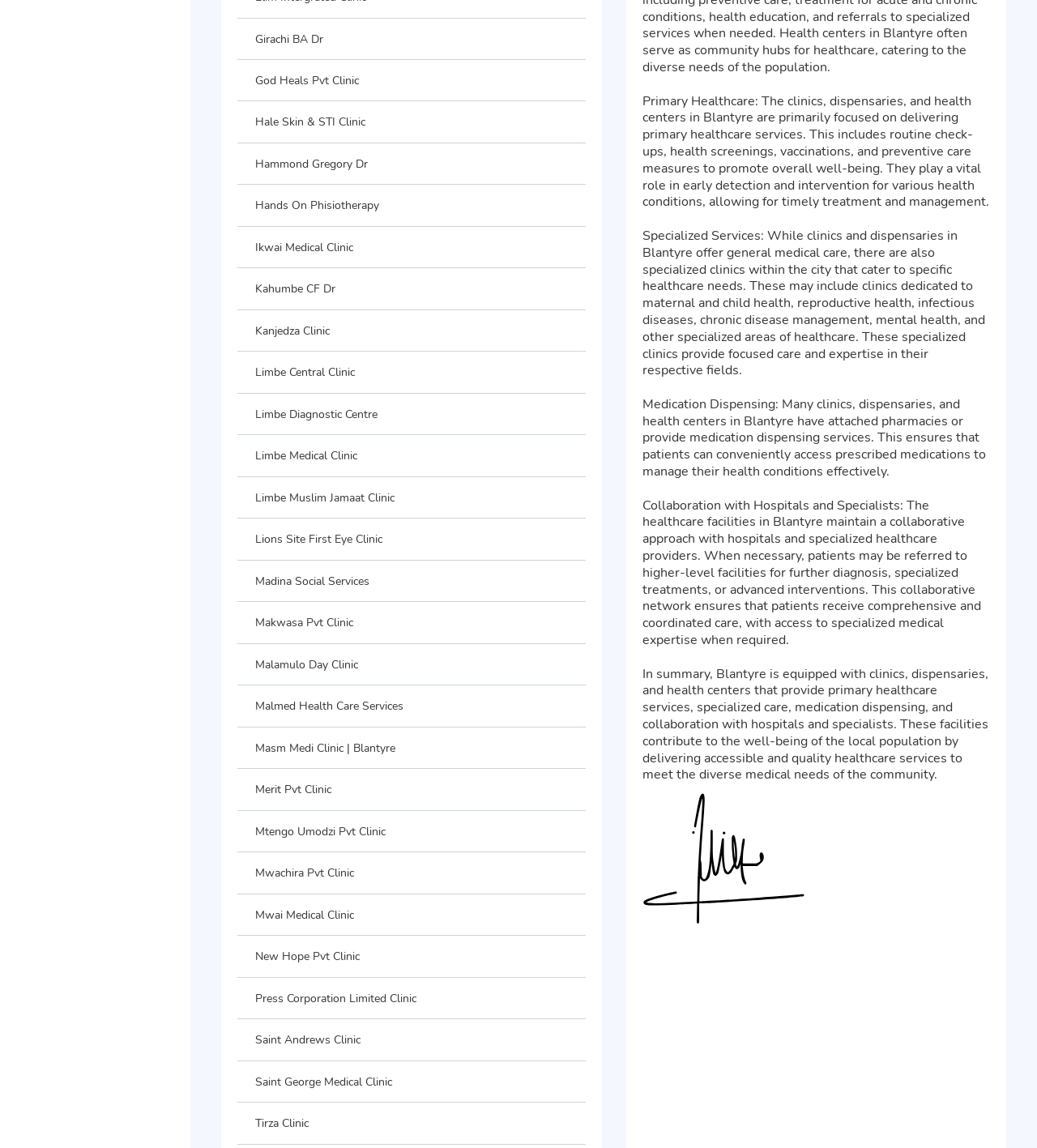Please determine the bounding box coordinates of the area that needs to be clicked to complete this task: 'Click on Girachi BA Dr'. The coordinates must be four float numbers between 0 and 1, formatted as [left, top, right, bottom].

[0.246, 0.026, 0.312, 0.041]